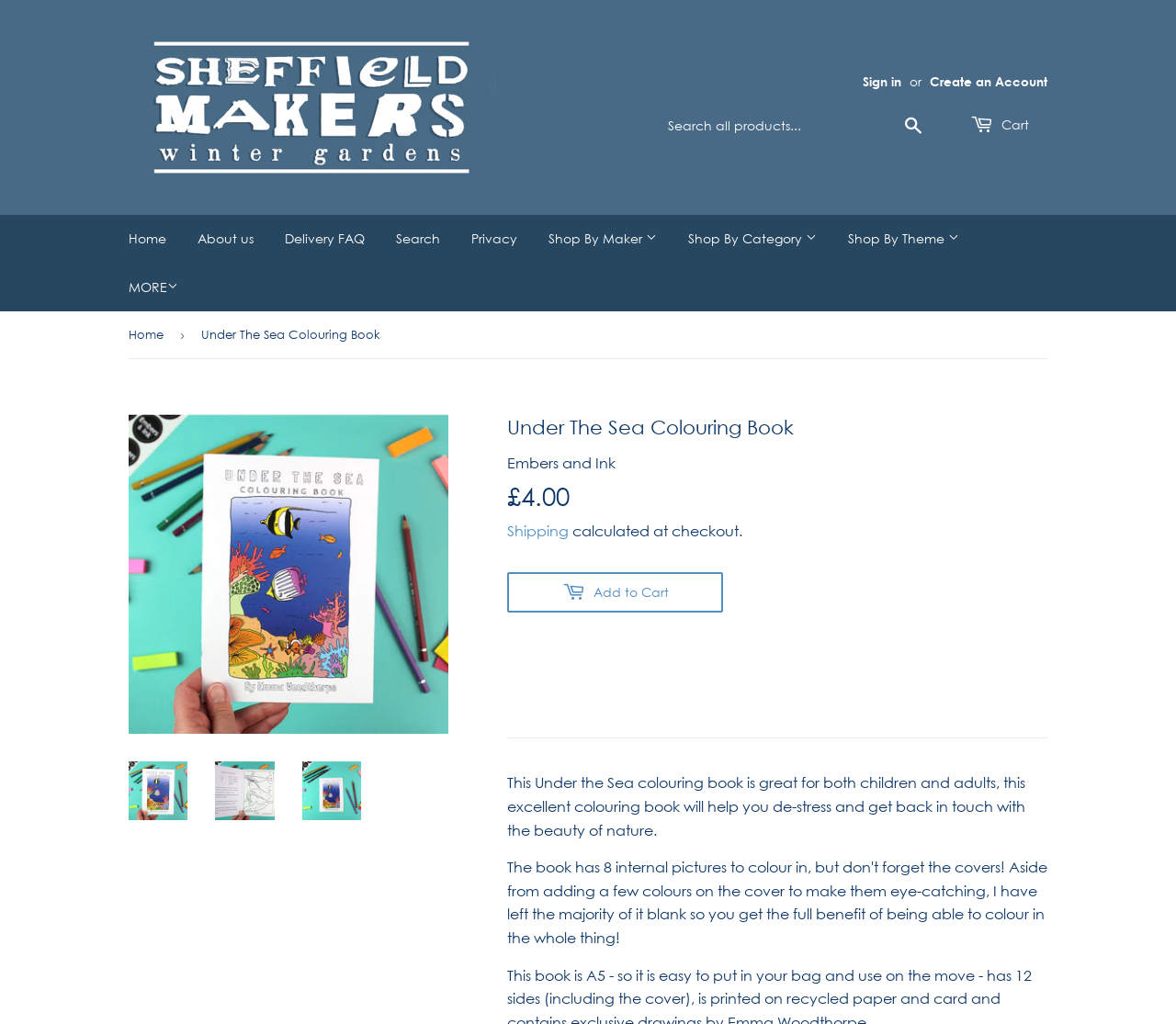Determine the bounding box coordinates of the UI element described below. Use the format (top-left x, top-left y, bottom-right x, bottom-right y) with floating point numbers between 0 and 1: parent_node: Name name="form_fields[name]" placeholder="Your Name"

None